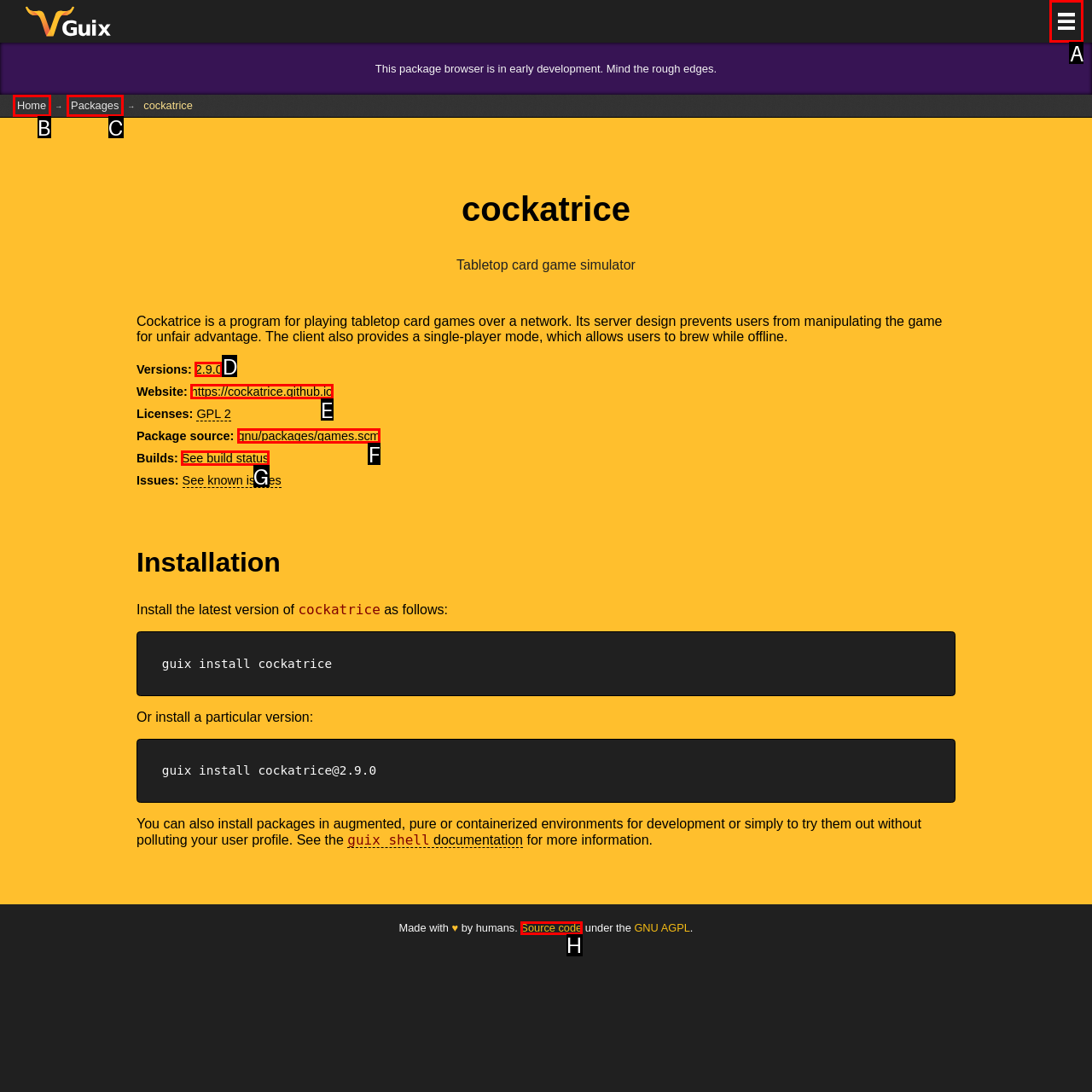Identify which HTML element should be clicked to fulfill this instruction: Go to the primary menu Reply with the correct option's letter.

A